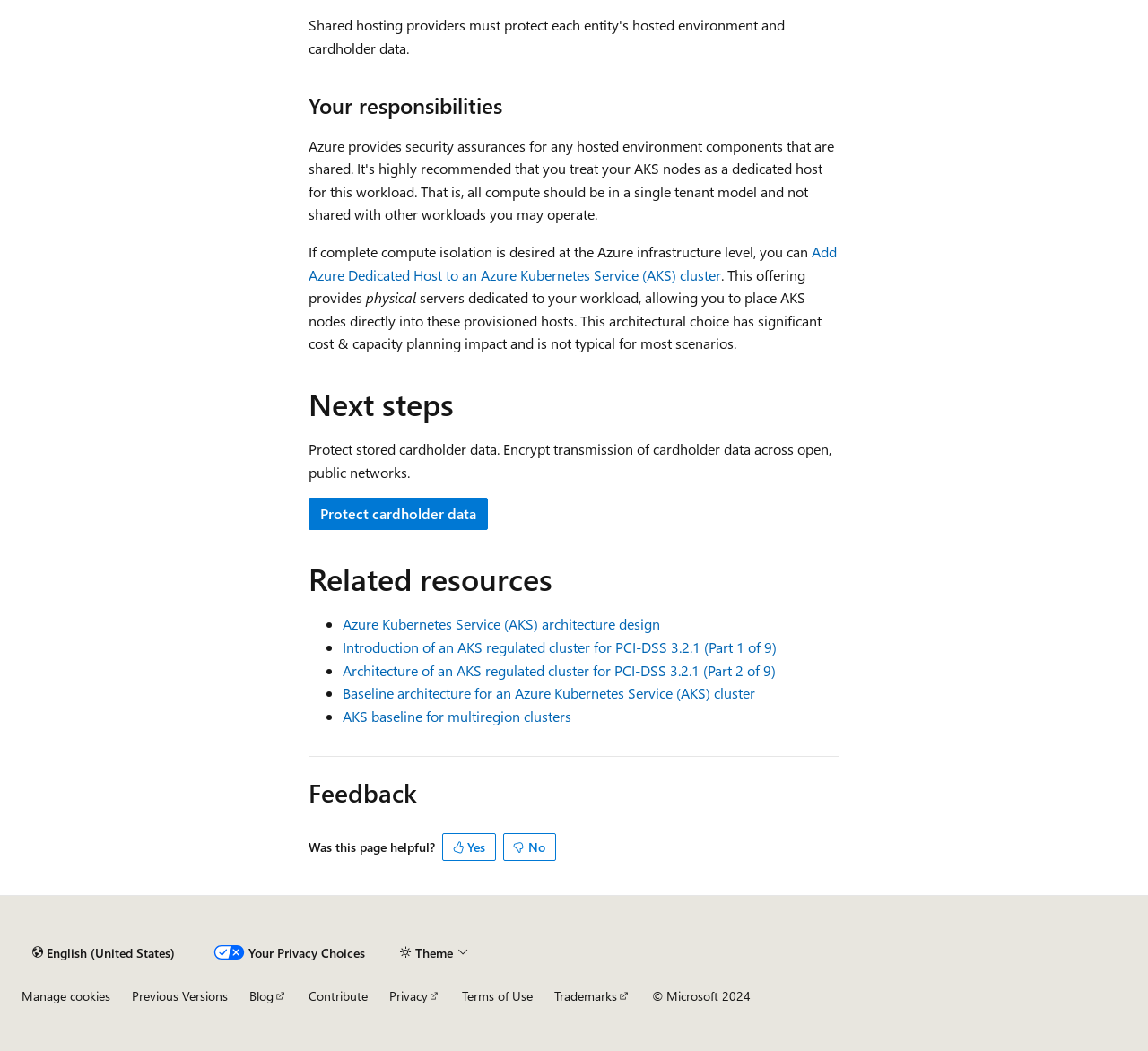Please identify the bounding box coordinates of the clickable area that will fulfill the following instruction: "Click the link to add Azure Dedicated Host to an Azure Kubernetes Service (AKS) cluster". The coordinates should be in the format of four float numbers between 0 and 1, i.e., [left, top, right, bottom].

[0.269, 0.23, 0.729, 0.27]